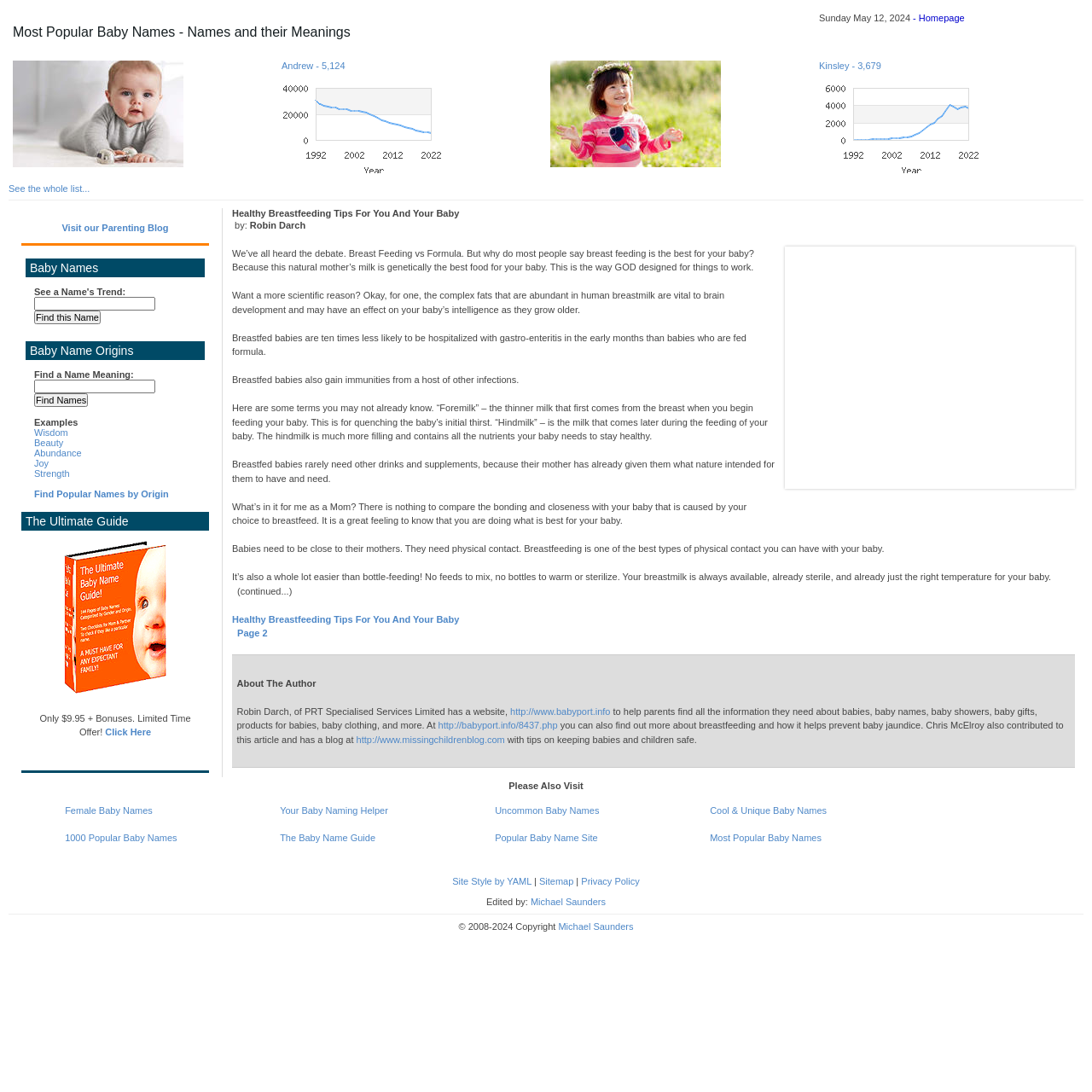What is the price of the Baby Name Guide?
From the details in the image, provide a complete and detailed answer to the question.

I found the price of the Baby Name Guide by looking at the text 'Only $9.95 + Bonuses. Limited Time Offer!' in the section promoting the guide.